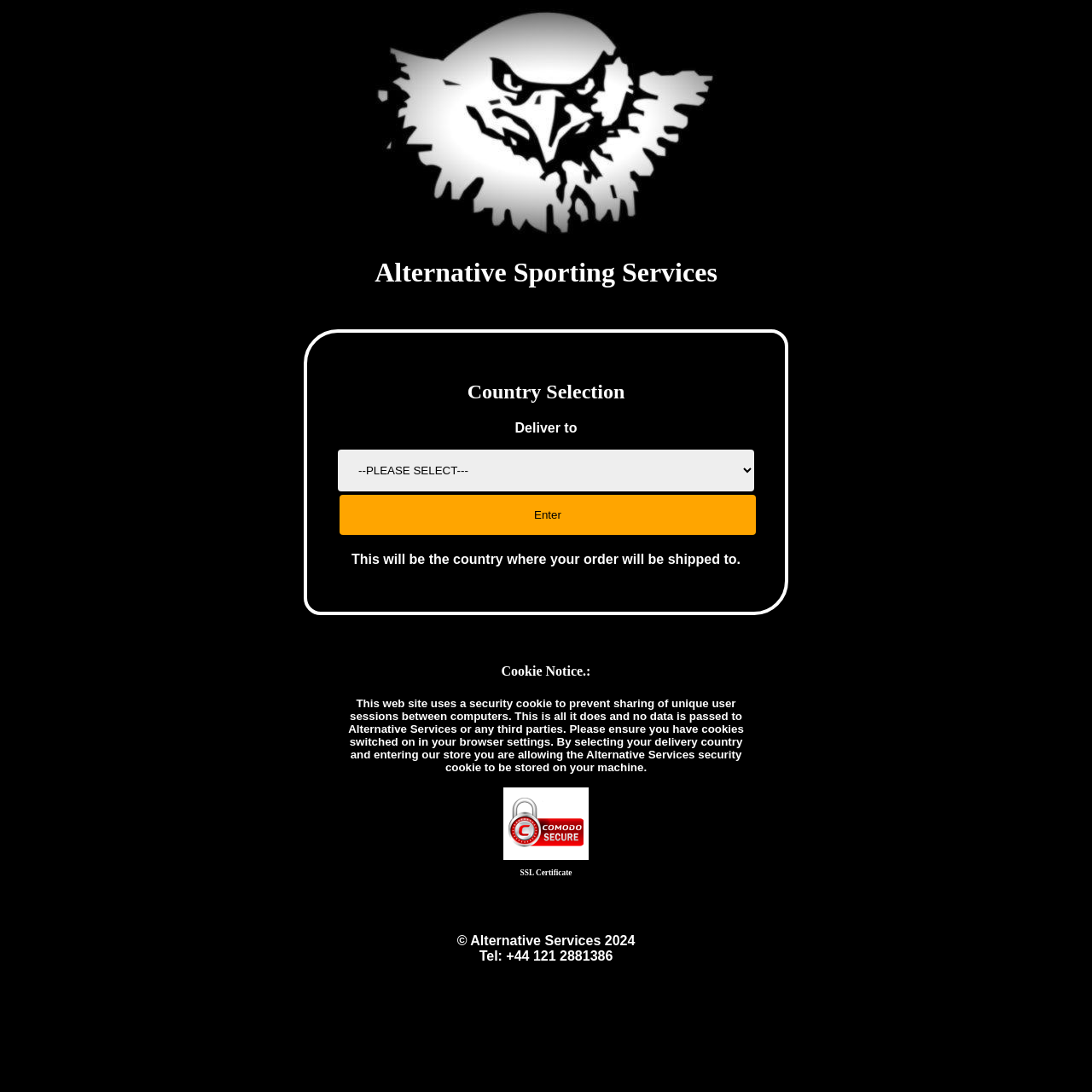What is the logo above the heading?
Look at the image and provide a short answer using one word or a phrase.

Alternative logo